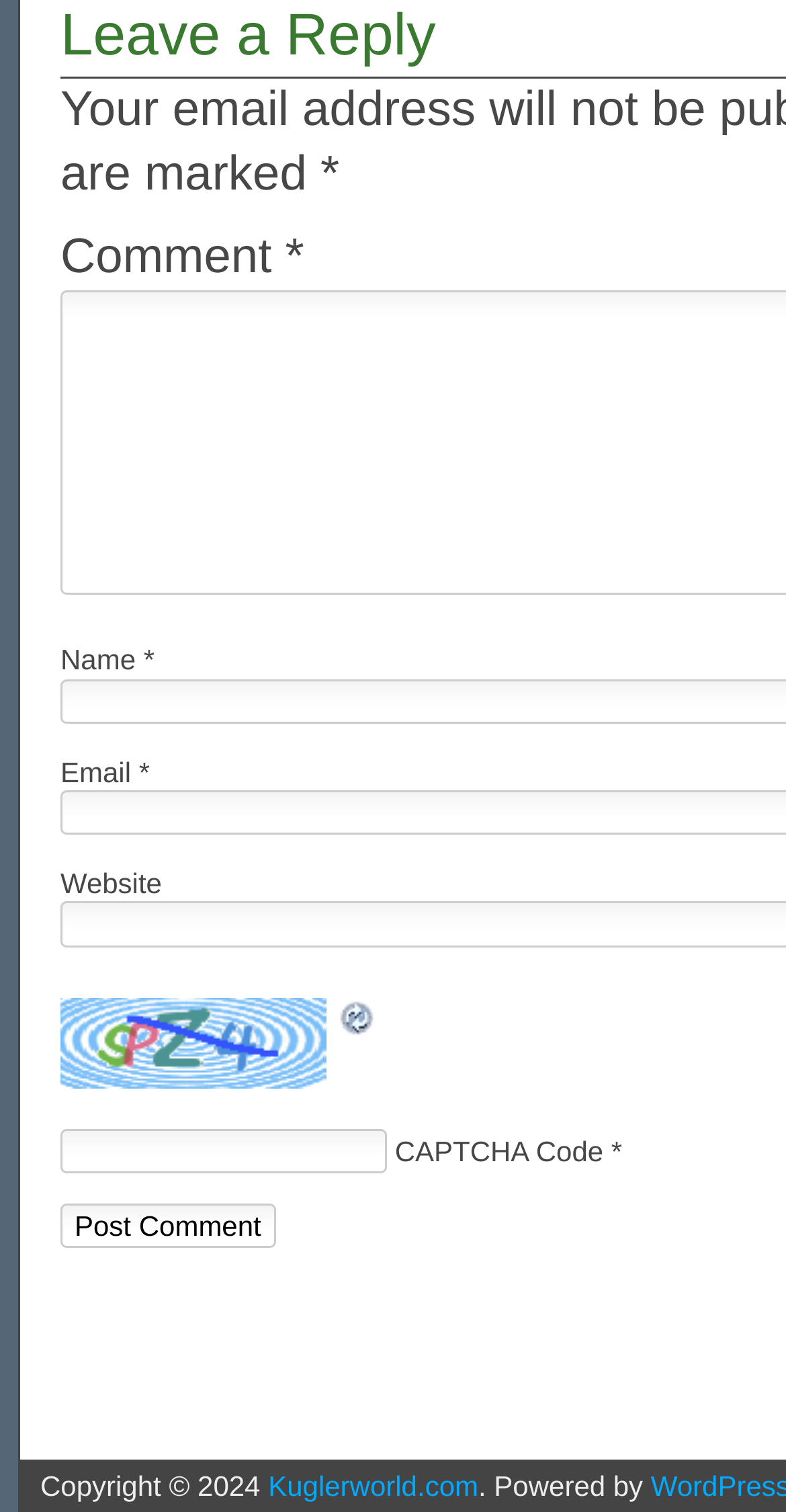From the details in the image, provide a thorough response to the question: What is the label of the first text input field?

The first text input field is labeled as 'Name', indicating that the user is expected to enter their name in this field.